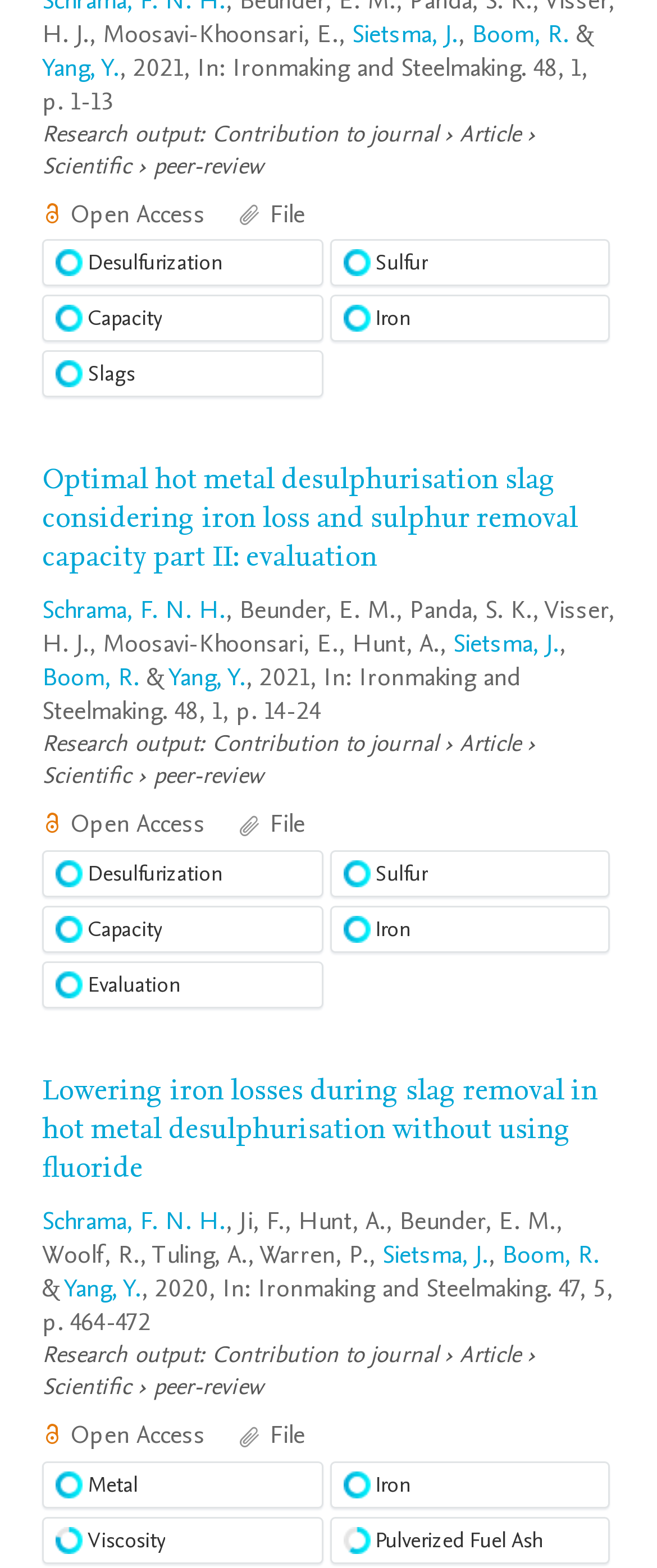Utilize the details in the image to give a detailed response to the question: What is the title of the second research output?

The second research output's title is 'Lowering iron losses during slag removal in hot metal desulphurisation without using fluoride', which is mentioned below the first research output.